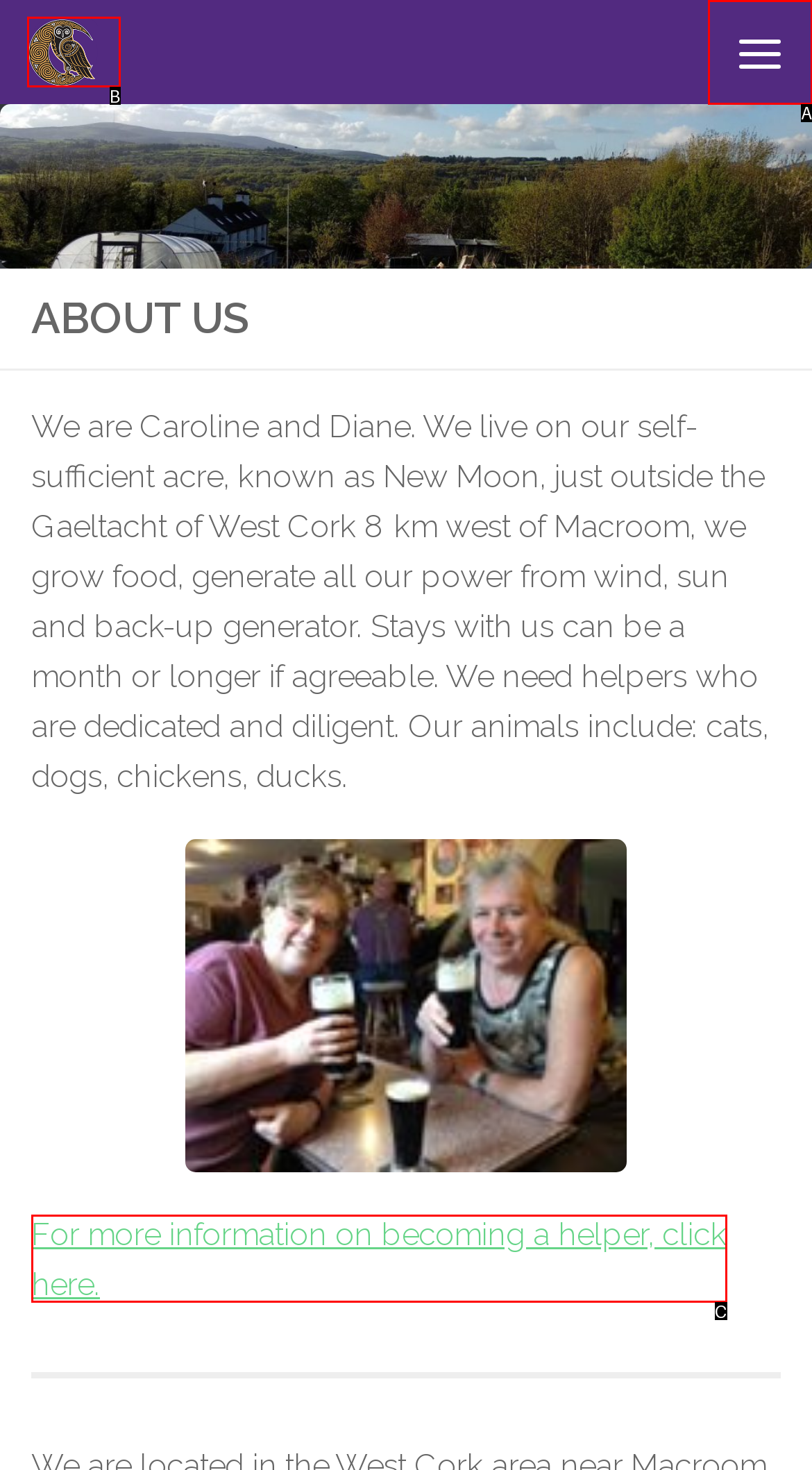Identify the HTML element that corresponds to the following description: title="| Home page" Provide the letter of the best matching option.

B